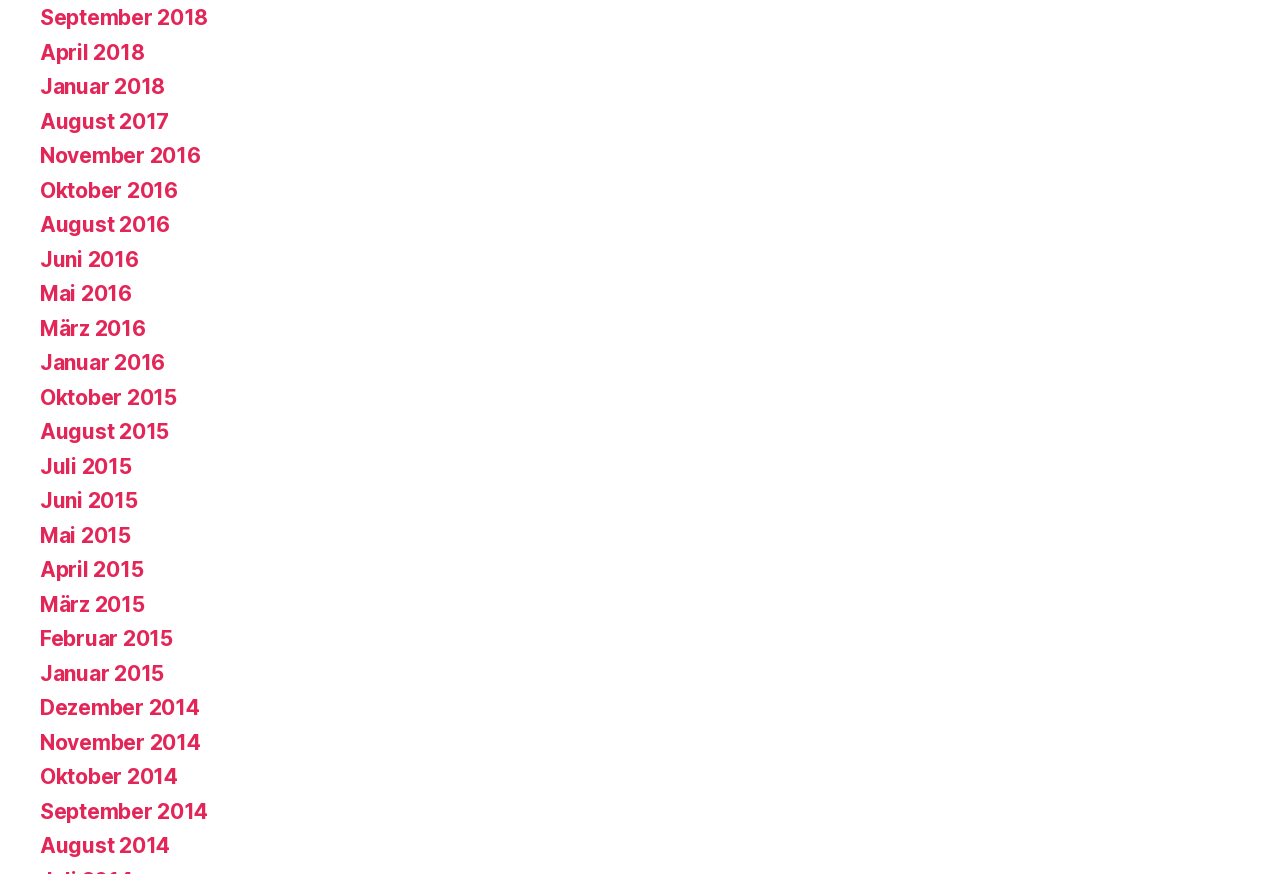Please locate the bounding box coordinates of the element that should be clicked to complete the given instruction: "Click on 'About us'".

None